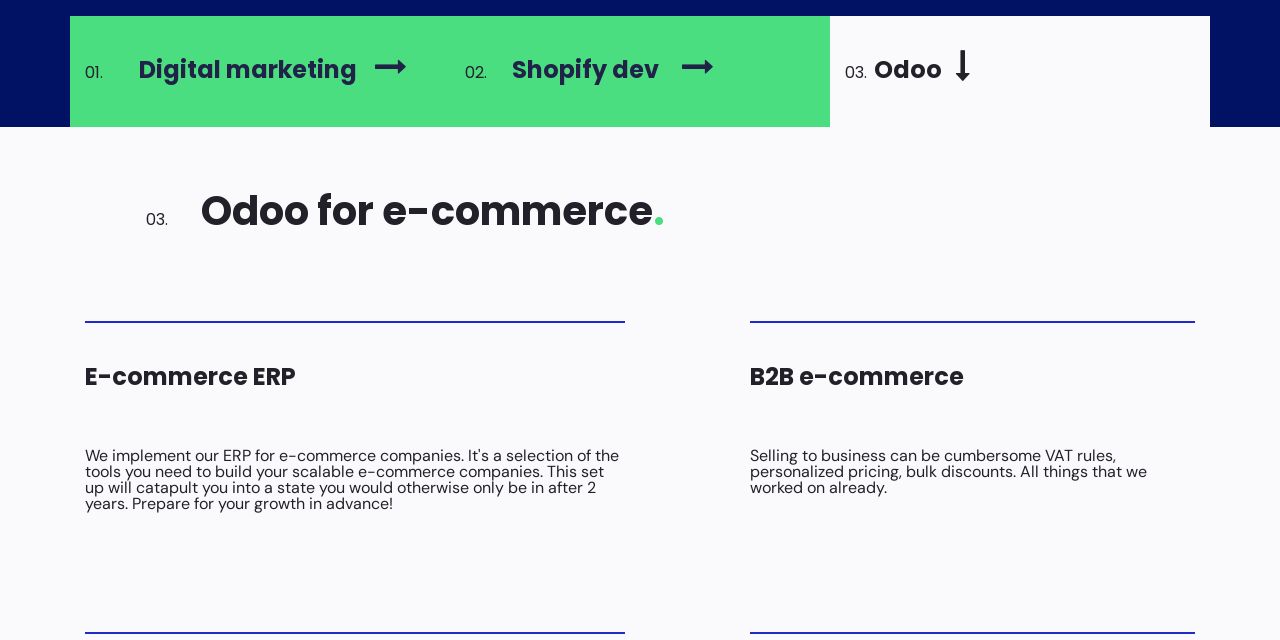Highlight the bounding box of the UI element that corresponds to this description: "Digital marketing".

[0.109, 0.069, 0.318, 0.139]